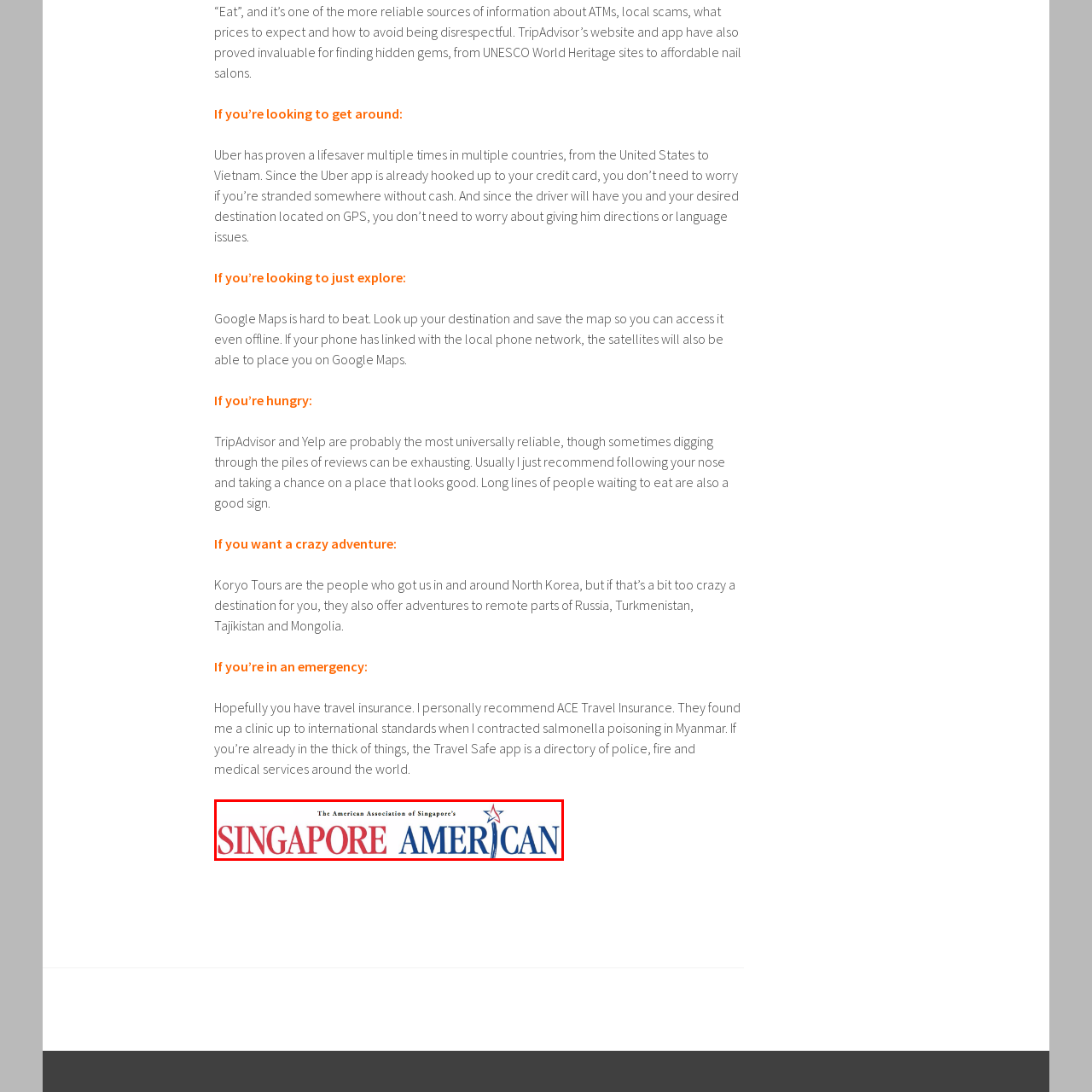Examine the content inside the red bounding box and offer a comprehensive answer to the following question using the details from the image: What is the symbolic meaning of the star in the logo?

The star, colored in red, white, and blue, adds a patriotic touch to the design, symbolizing the connection to American identity and representing the cultural exchange between Americans living in Singapore.